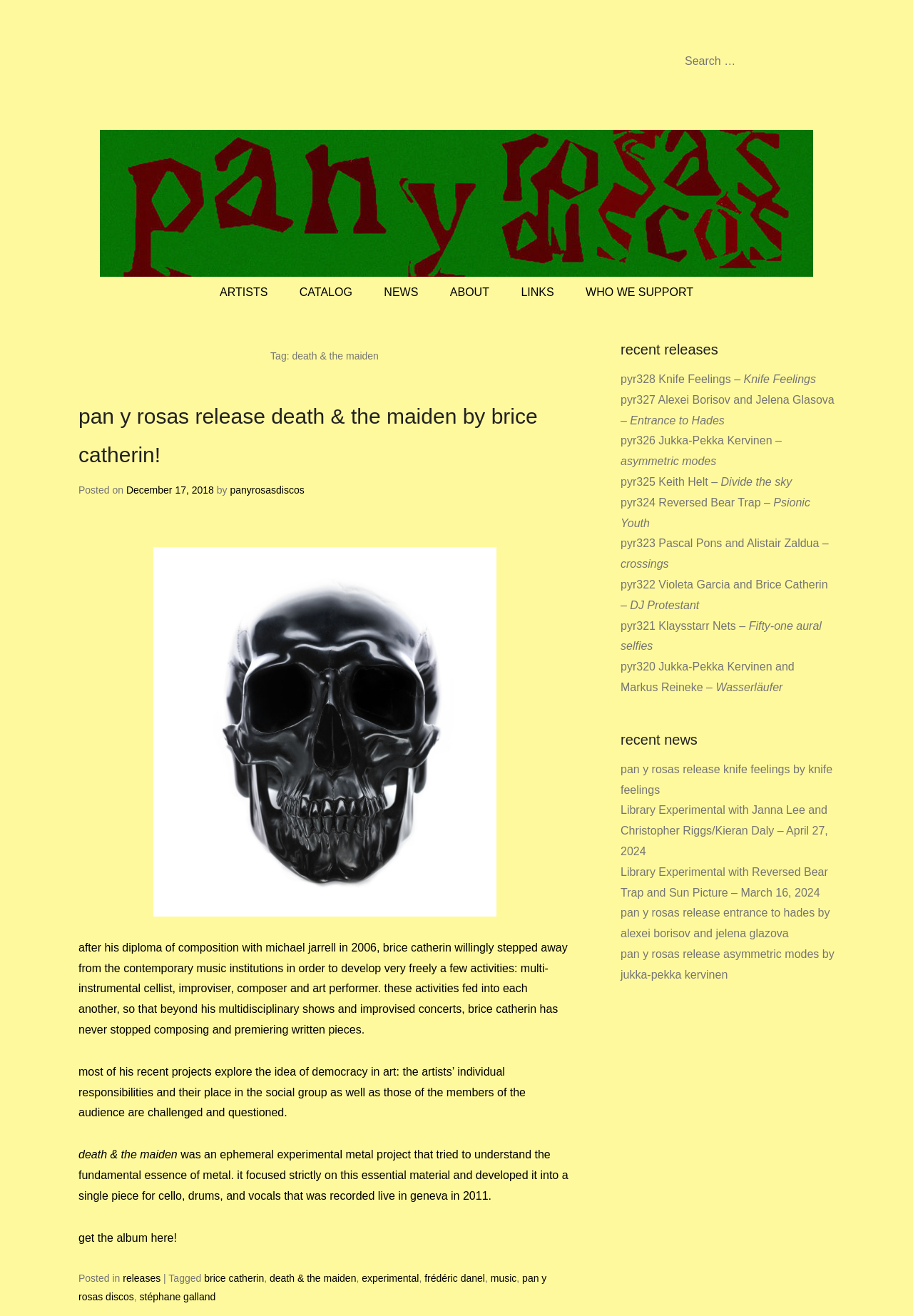What is the genre of music explored in the album 'death & the maiden'?
Provide a detailed and well-explained answer to the question.

The question can be answered by looking at the text that describes the album 'death & the maiden' as an 'ephemeral experimental metal project'.